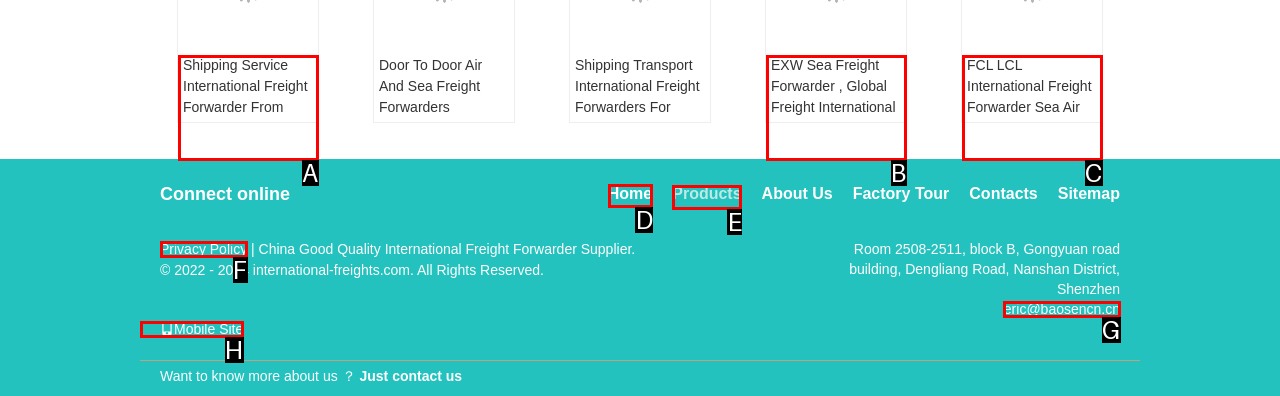Identify the appropriate choice to fulfill this task: Visit the home page
Respond with the letter corresponding to the correct option.

D